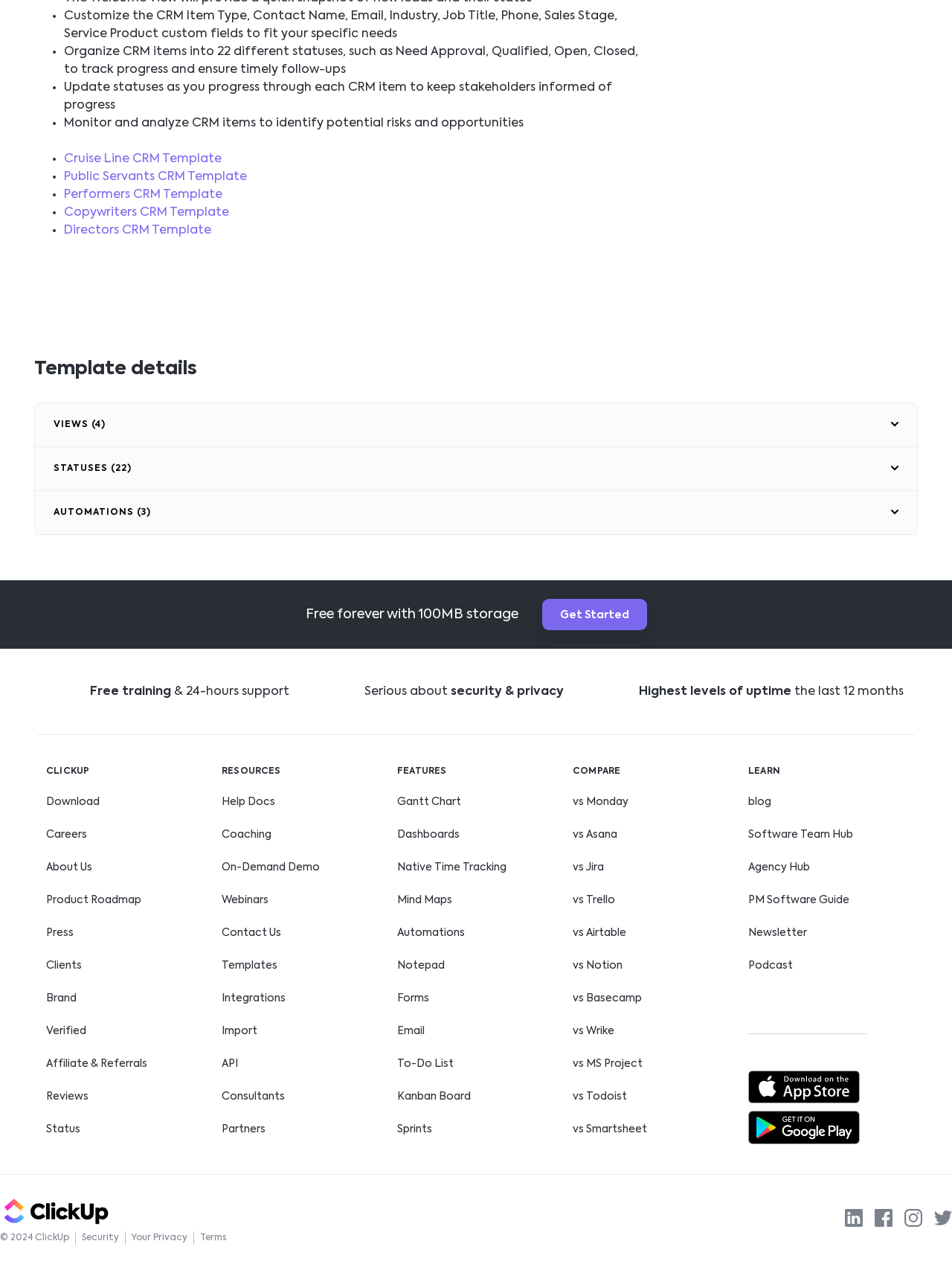What is the purpose of the 'Get Started' button?
Answer the question with as much detail as possible.

The 'Get Started' button is likely used to initiate the process of using the service, allowing users to start customizing their CRM items and organizing them into different statuses.